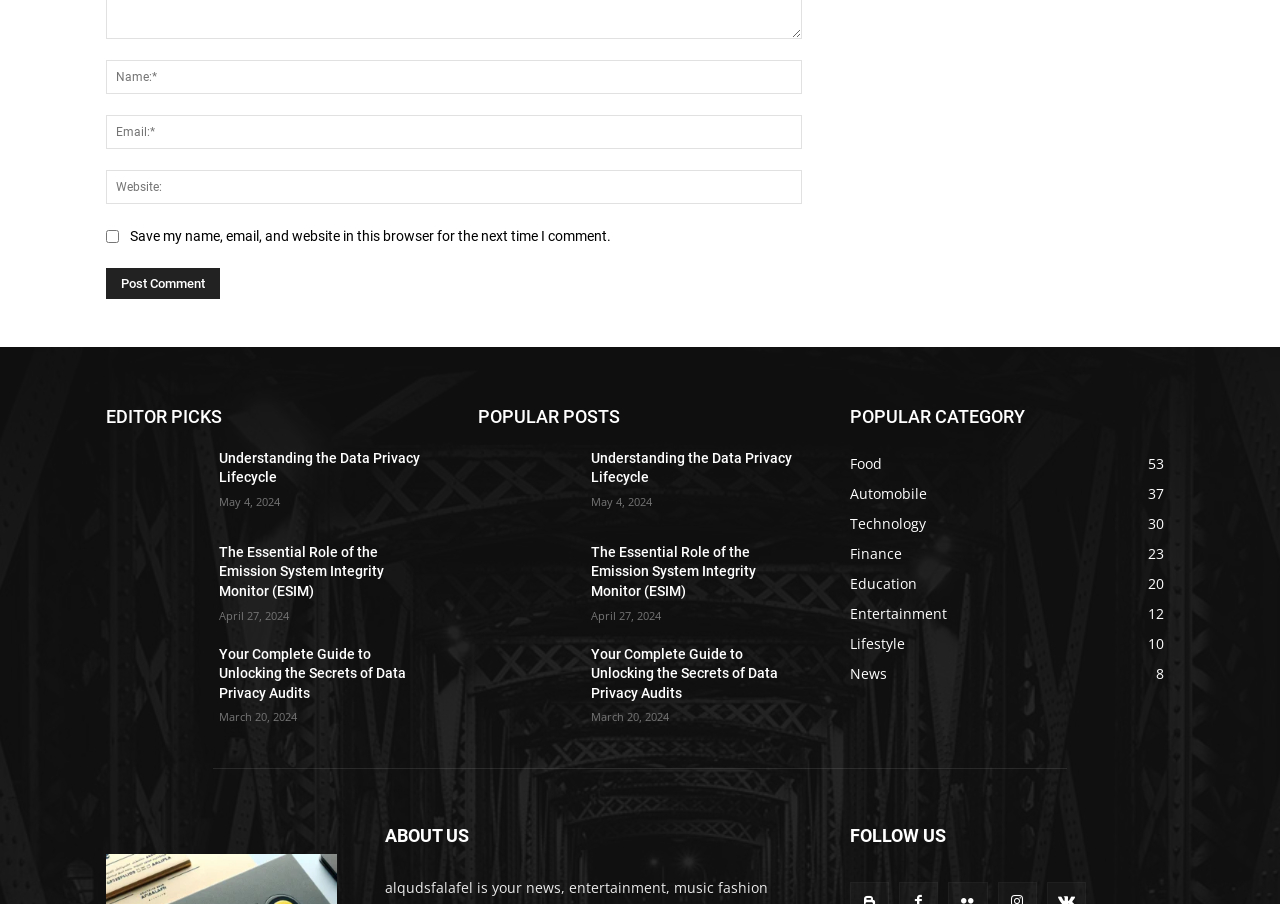Find and provide the bounding box coordinates for the UI element described here: "name="submit" value="Post Comment"". The coordinates should be given as four float numbers between 0 and 1: [left, top, right, bottom].

[0.083, 0.295, 0.172, 0.329]